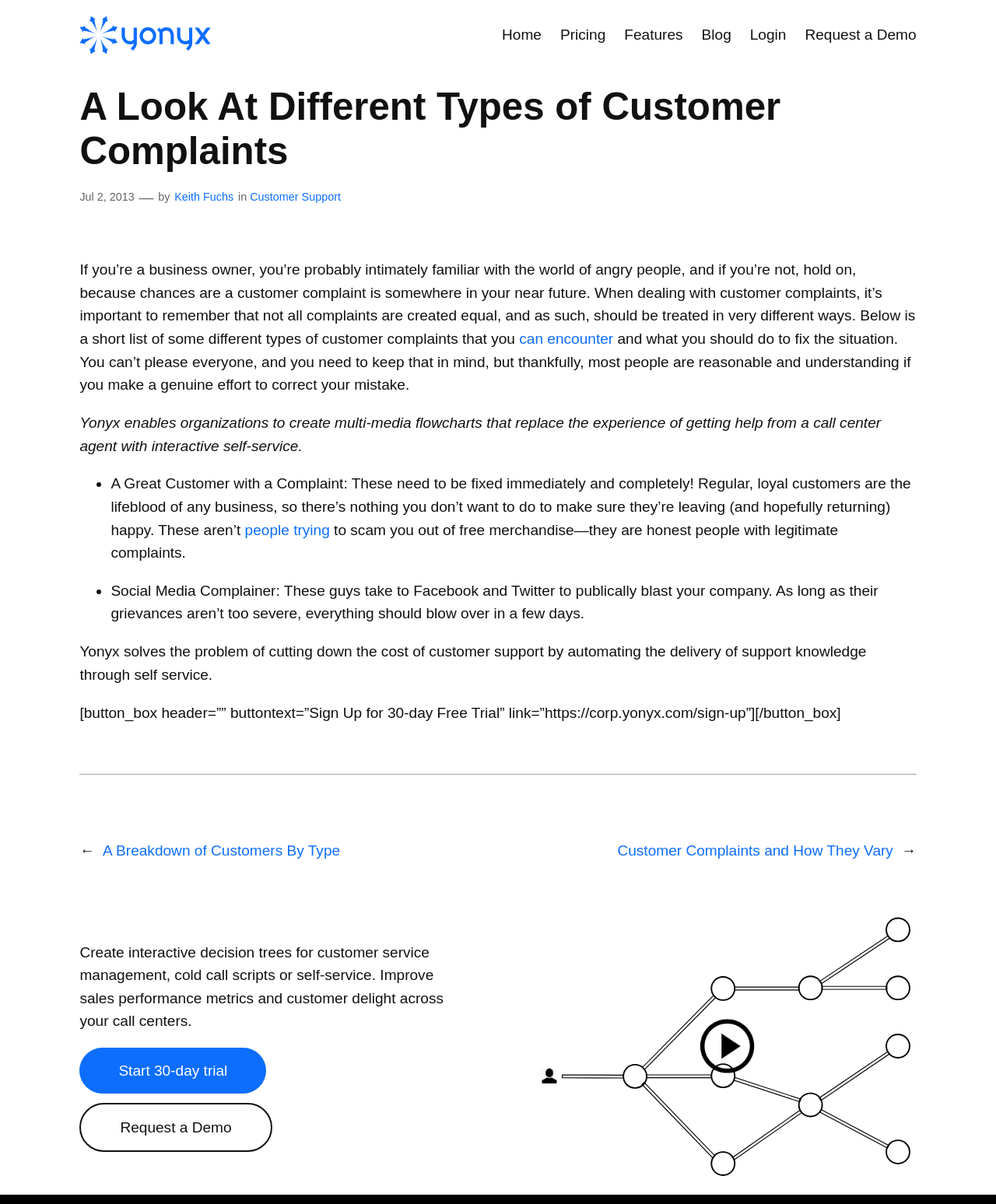Show the bounding box coordinates of the region that should be clicked to follow the instruction: "Read the article by Keith Fuchs."

[0.175, 0.158, 0.235, 0.169]